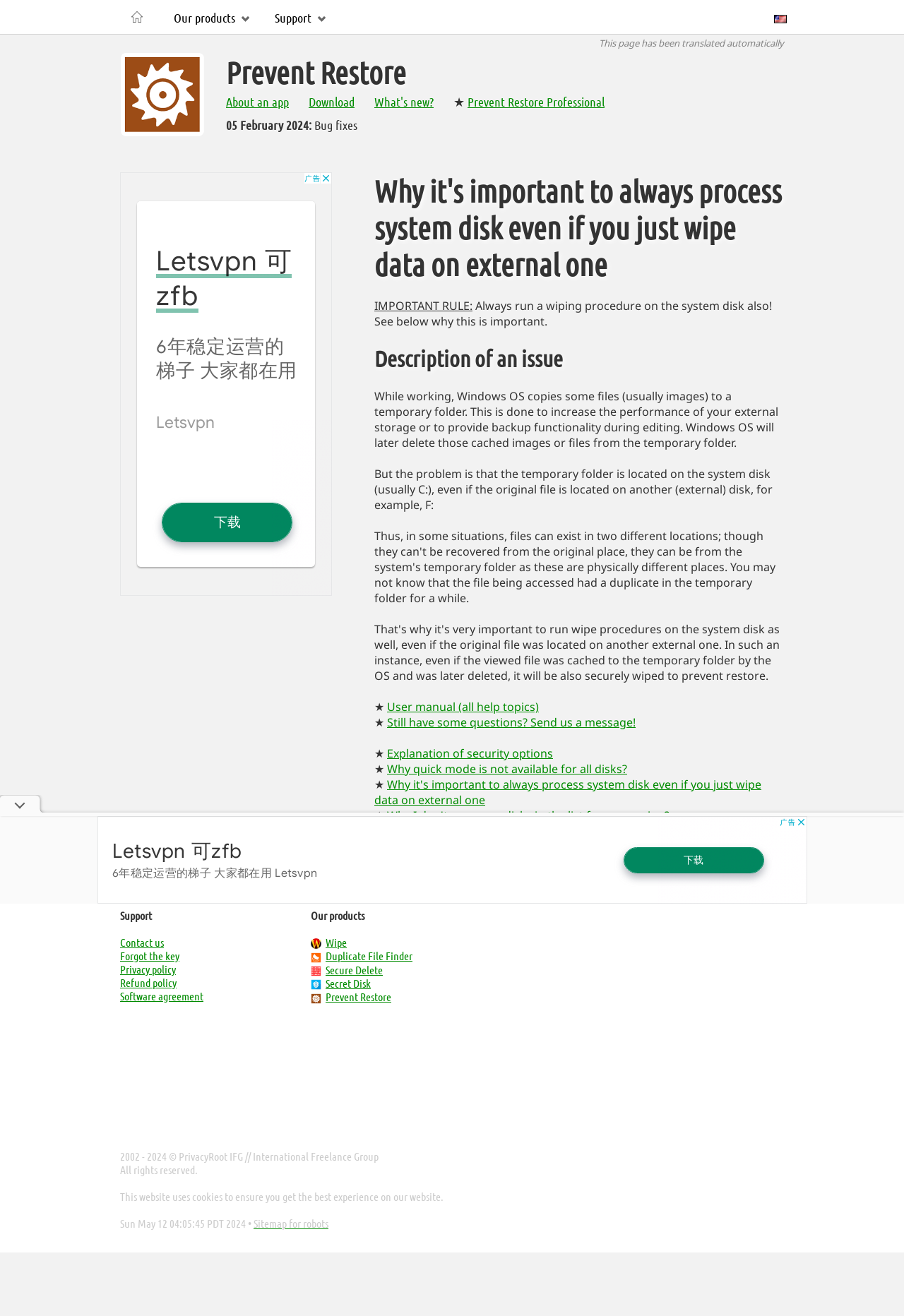Refer to the image and provide an in-depth answer to the question: 
How many images are there in the top navigation bar?

I examined the top navigation bar and found three images, each corresponding to a link: 'Our products', 'Support', and another link without text.